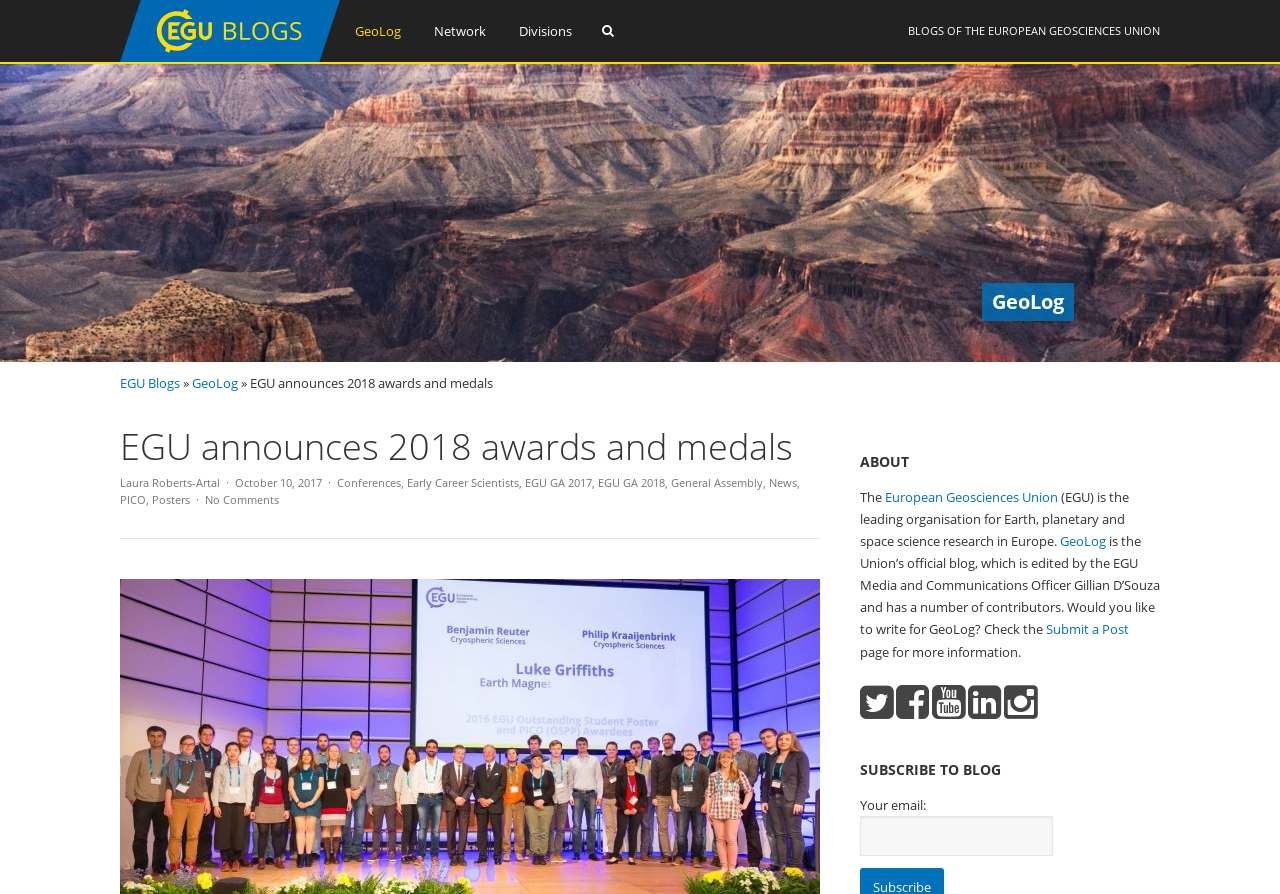Locate the bounding box coordinates of the clickable element to fulfill the following instruction: "Subscribe to the blog with your email". Provide the coordinates as four float numbers between 0 and 1 in the format [left, top, right, bottom].

[0.672, 0.912, 0.823, 0.957]